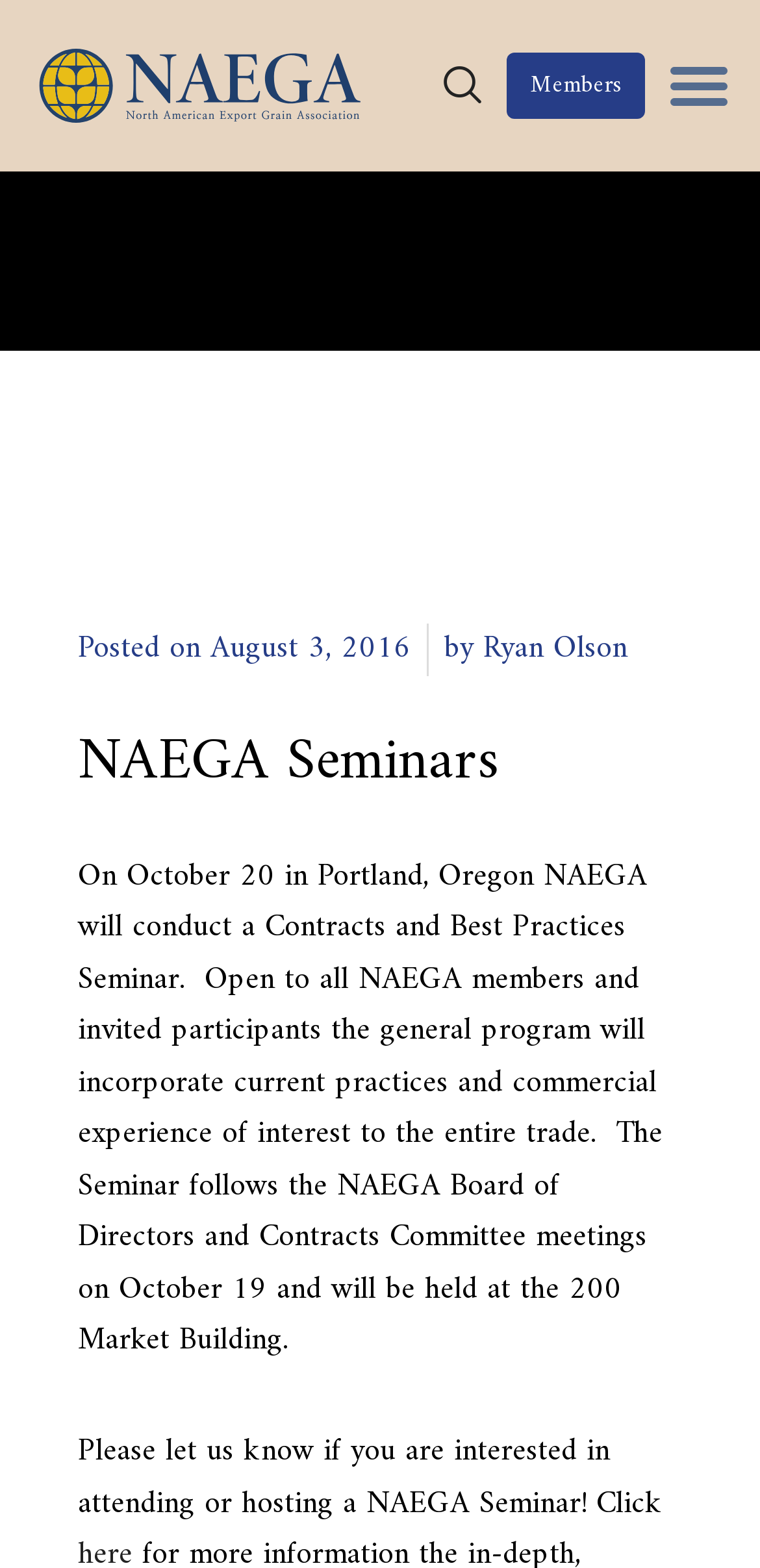Bounding box coordinates are to be given in the format (top-left x, top-left y, bottom-right x, bottom-right y). All values must be floating point numbers between 0 and 1. Provide the bounding box coordinate for the UI element described as: by Ryan Olson

[0.585, 0.398, 0.826, 0.431]